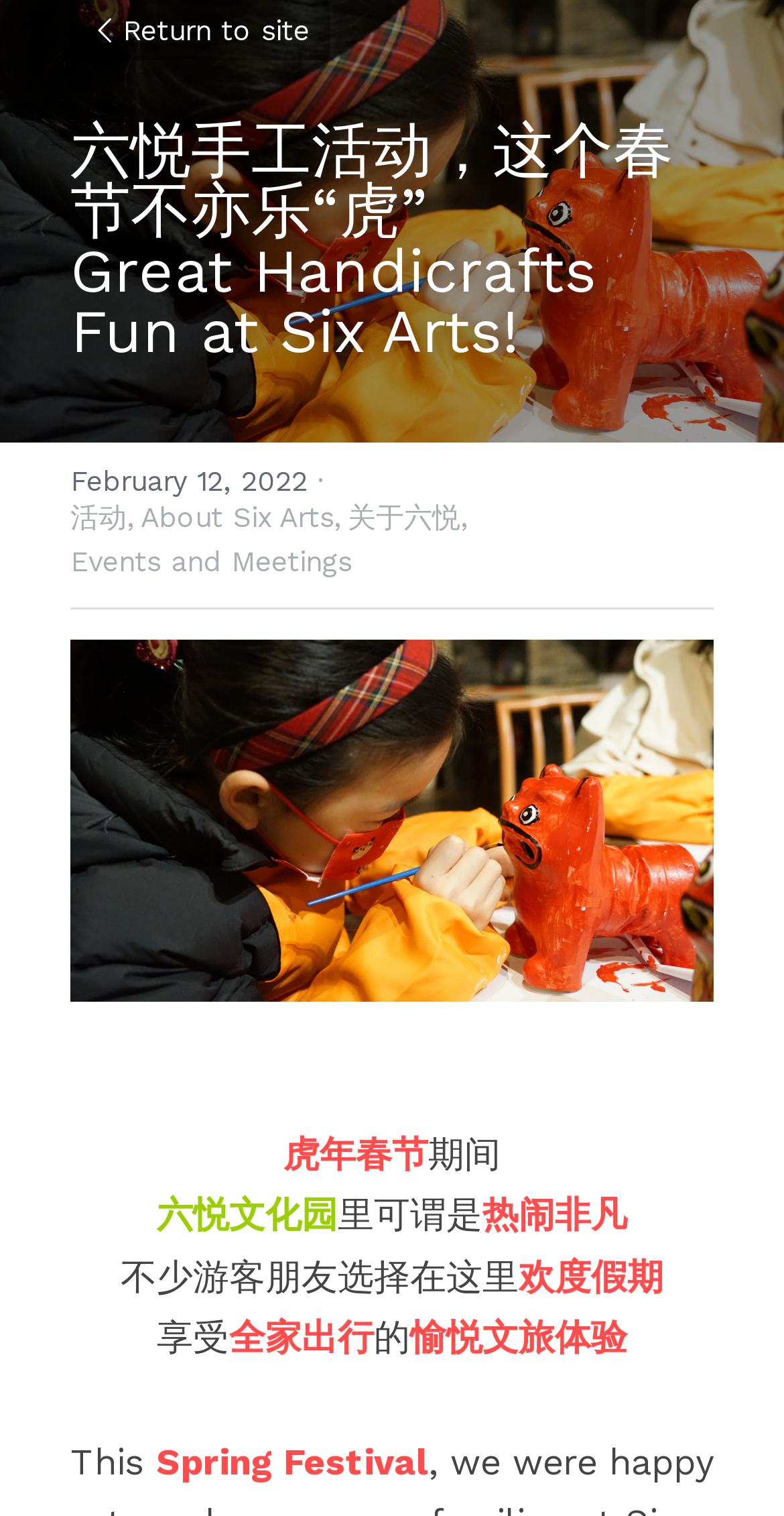What is the purpose of the webpage?
Look at the screenshot and respond with a single word or phrase.

To introduce an event